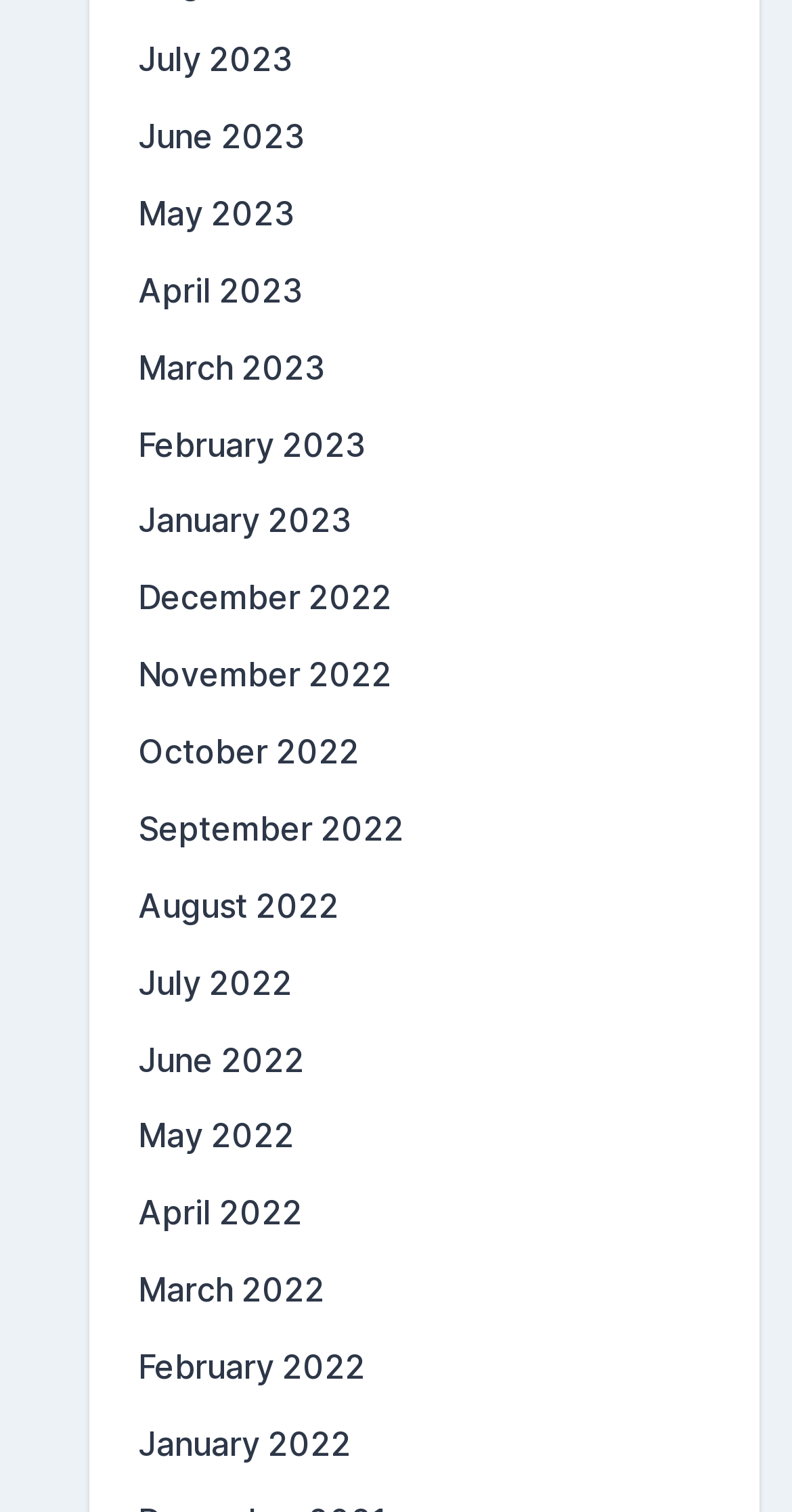How many links are in the top half of the webpage?
Using the image as a reference, answer the question with a short word or phrase.

12